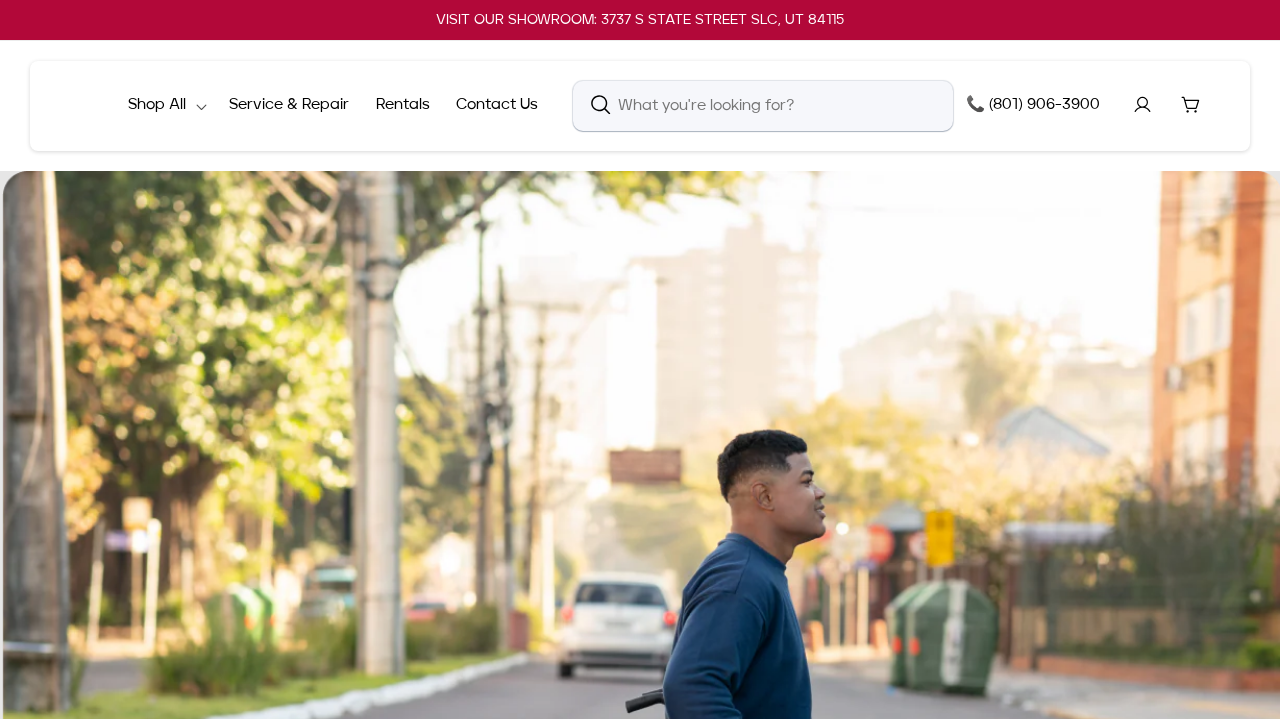Identify the bounding box coordinates of the specific part of the webpage to click to complete this instruction: "Contact us".

[0.346, 0.116, 0.431, 0.18]